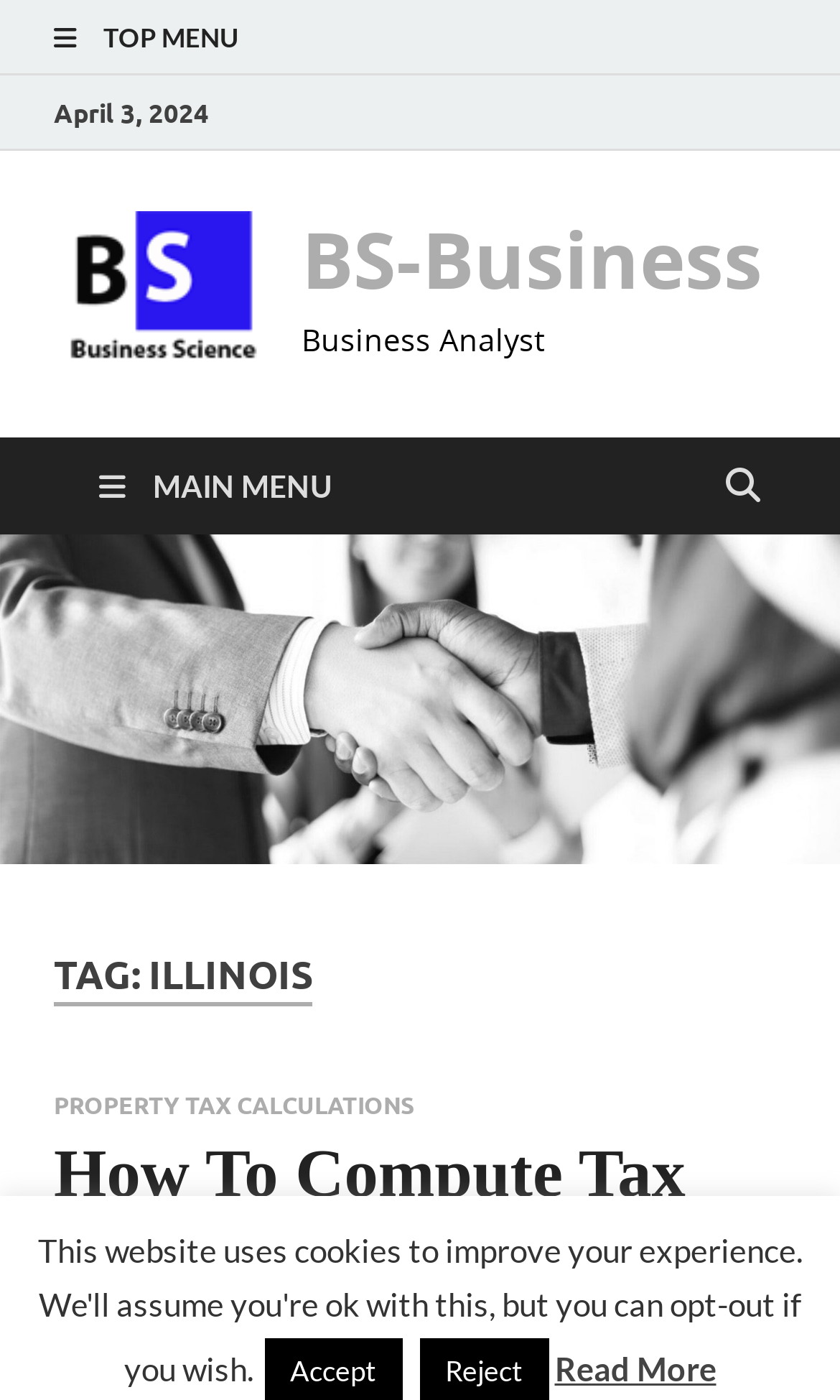Find the bounding box coordinates for the element described here: "Property Tax Calculations".

[0.064, 0.778, 0.492, 0.8]